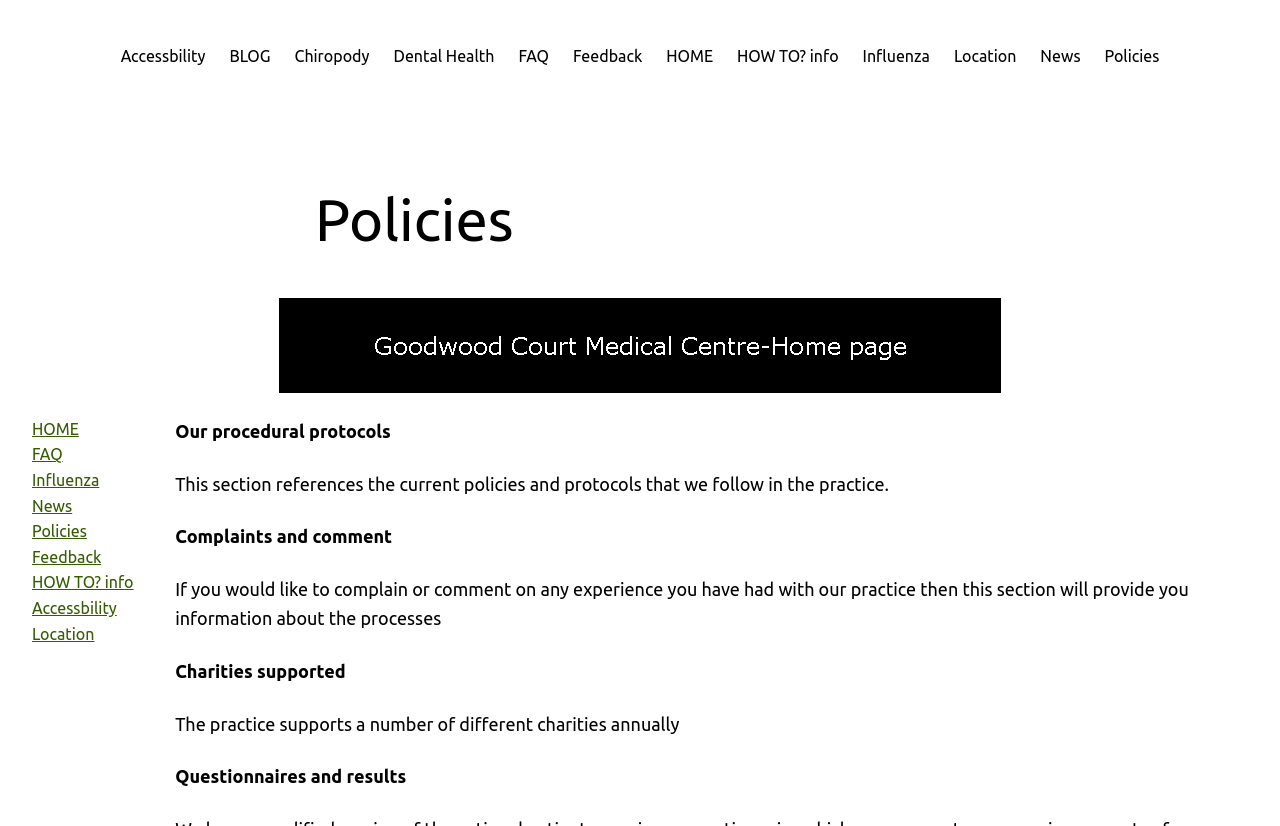Find the bounding box of the UI element described as follows: "Dental Health".

[0.307, 0.053, 0.386, 0.084]